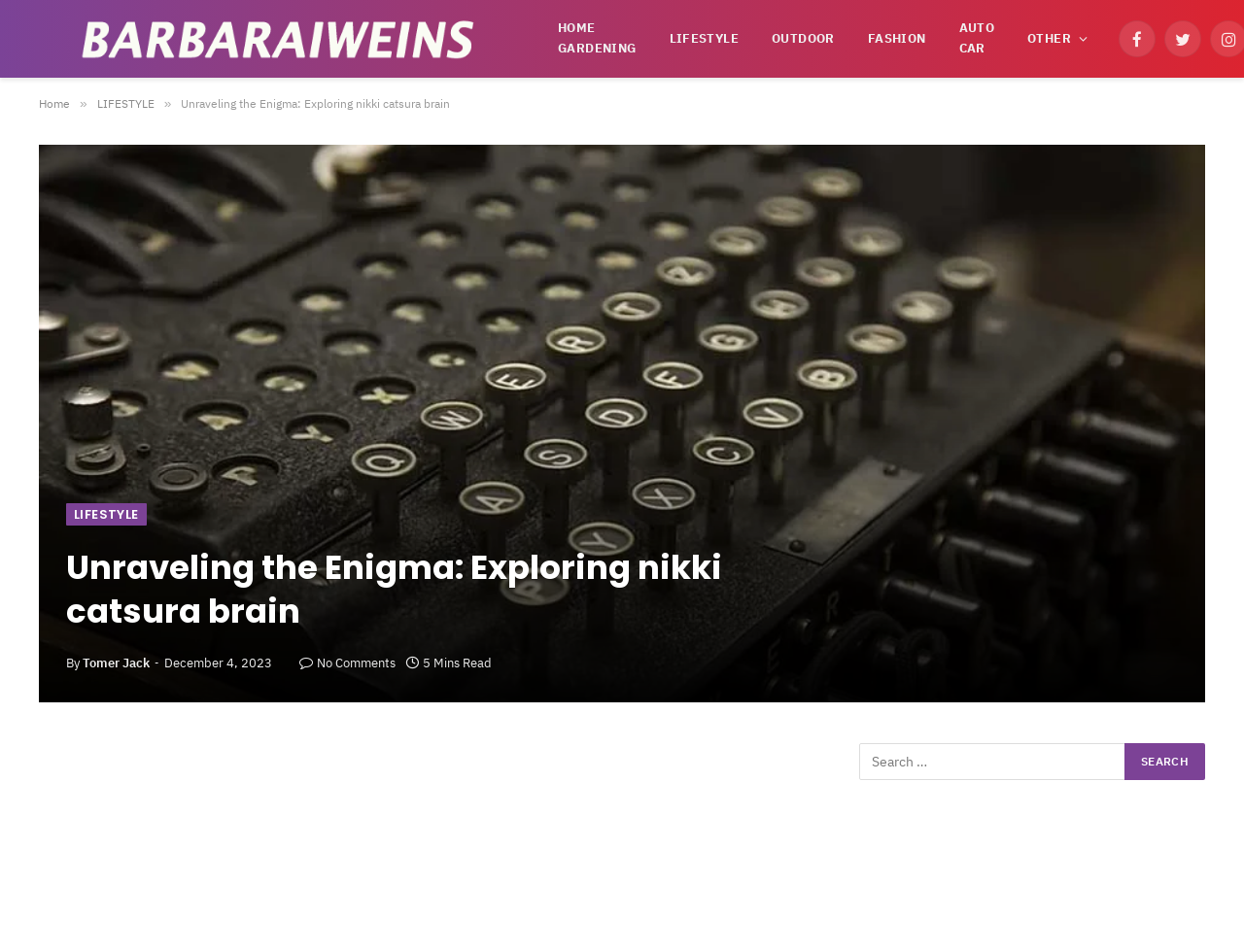What is the estimated reading time of the article?
Please respond to the question with a detailed and thorough explanation.

I found the estimated reading time of the article by looking at the text at the bottom of the article, which indicates that it will take approximately 5 minutes to read.